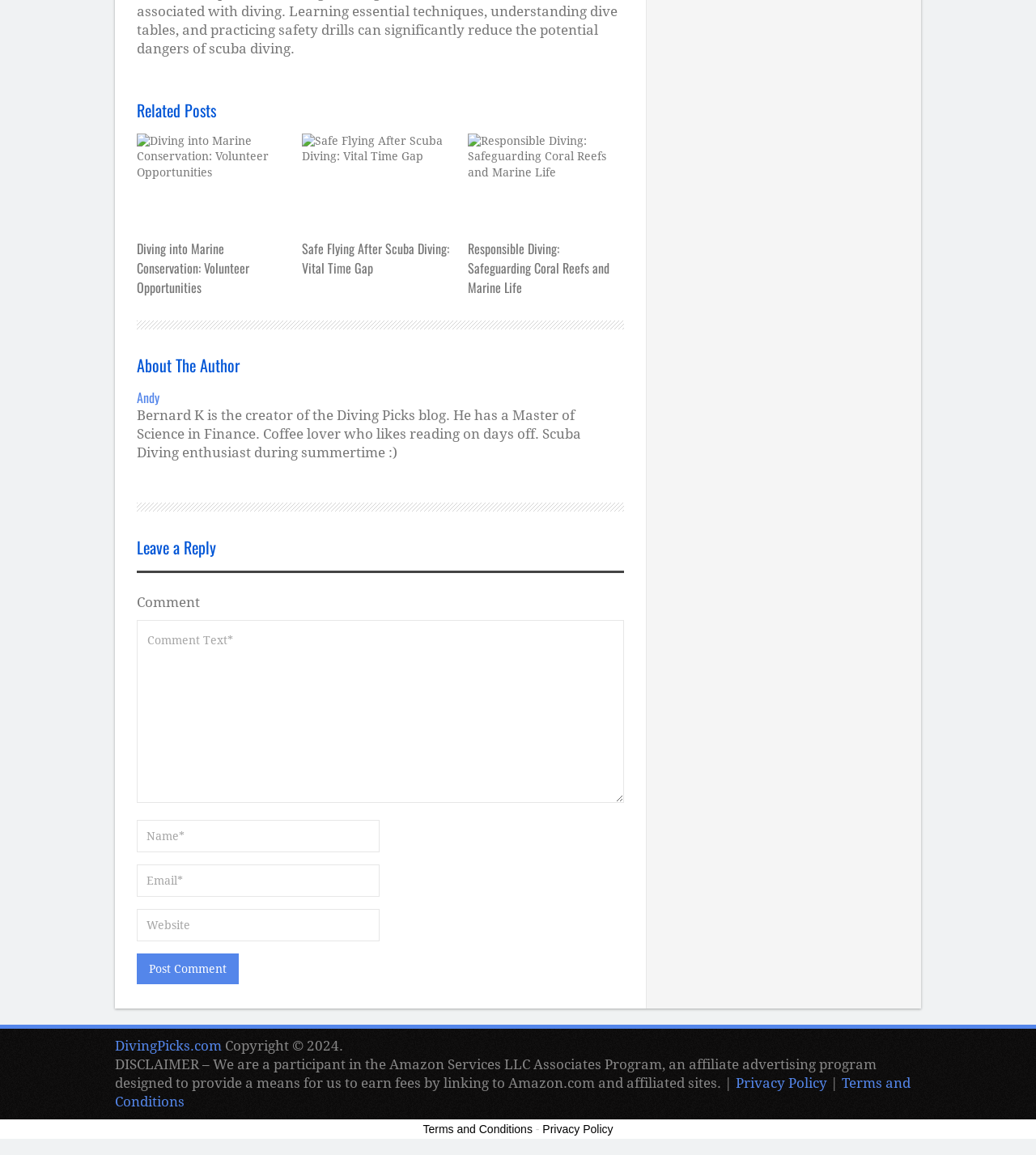What is the purpose of the textbox at the bottom of the page?
Please use the visual content to give a single word or phrase answer.

Comment Text